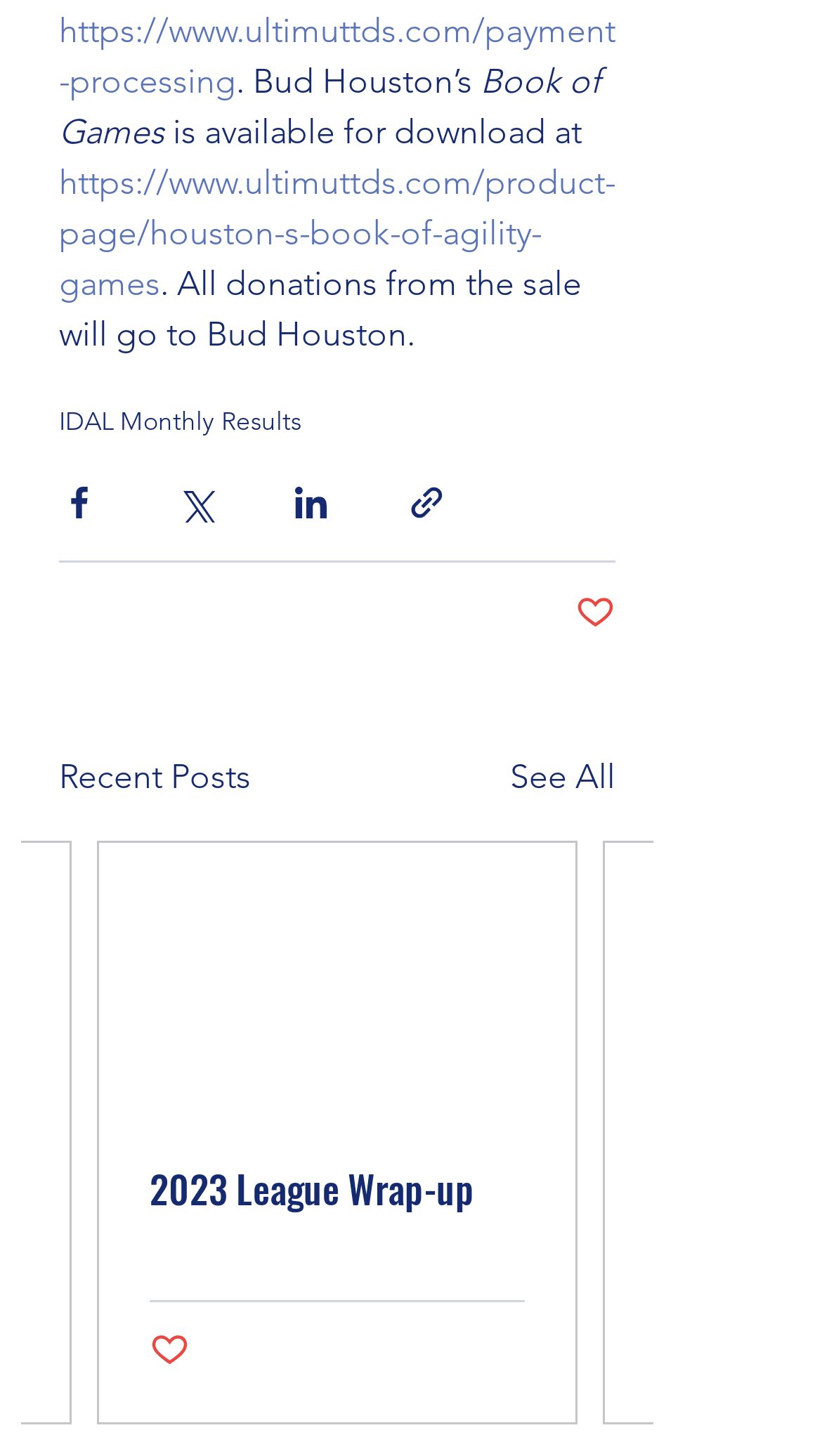Locate the coordinates of the bounding box for the clickable region that fulfills this instruction: "check December 2020".

None